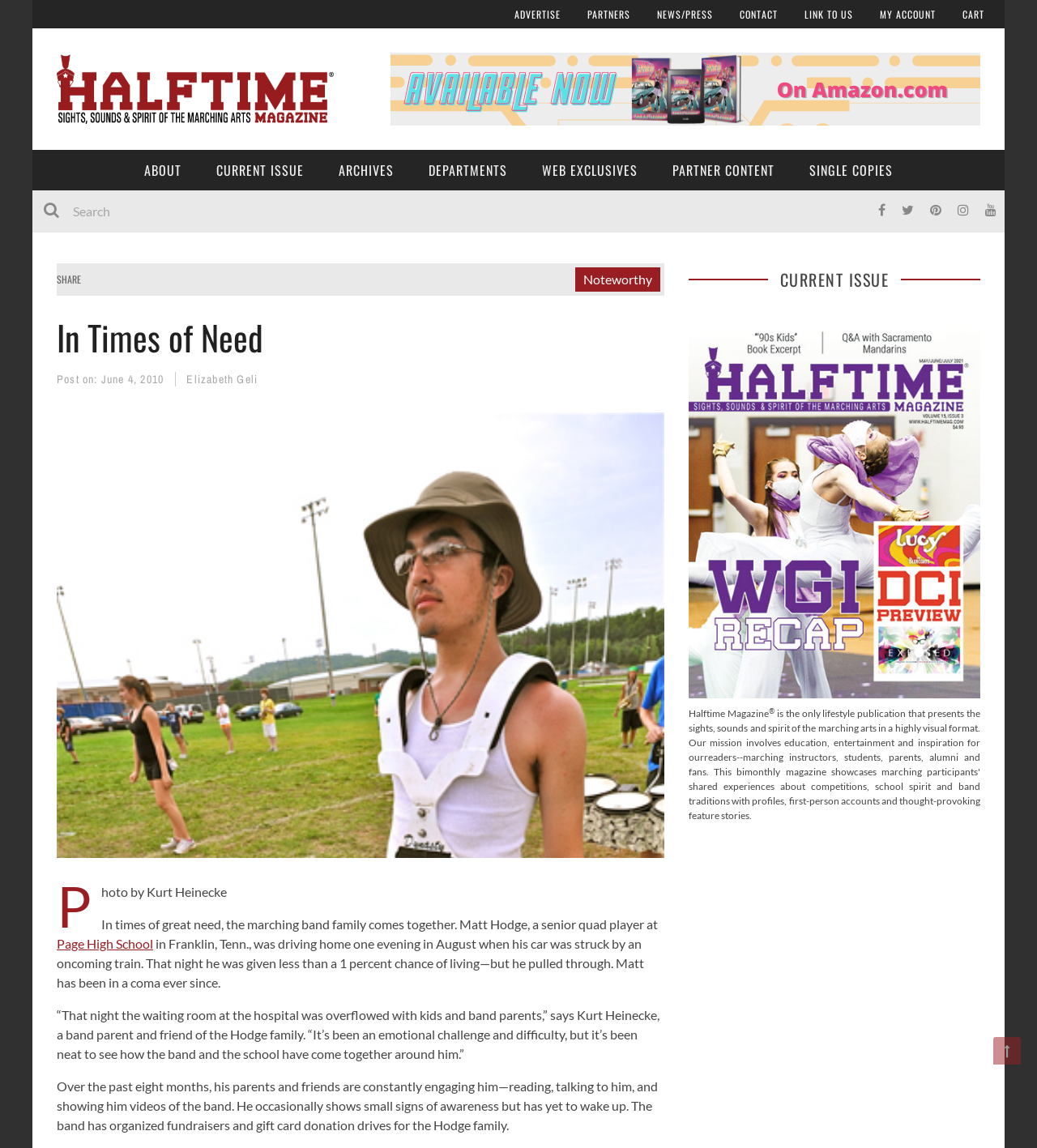What is the name of the high school mentioned in the article?
Based on the image content, provide your answer in one word or a short phrase.

Page High School